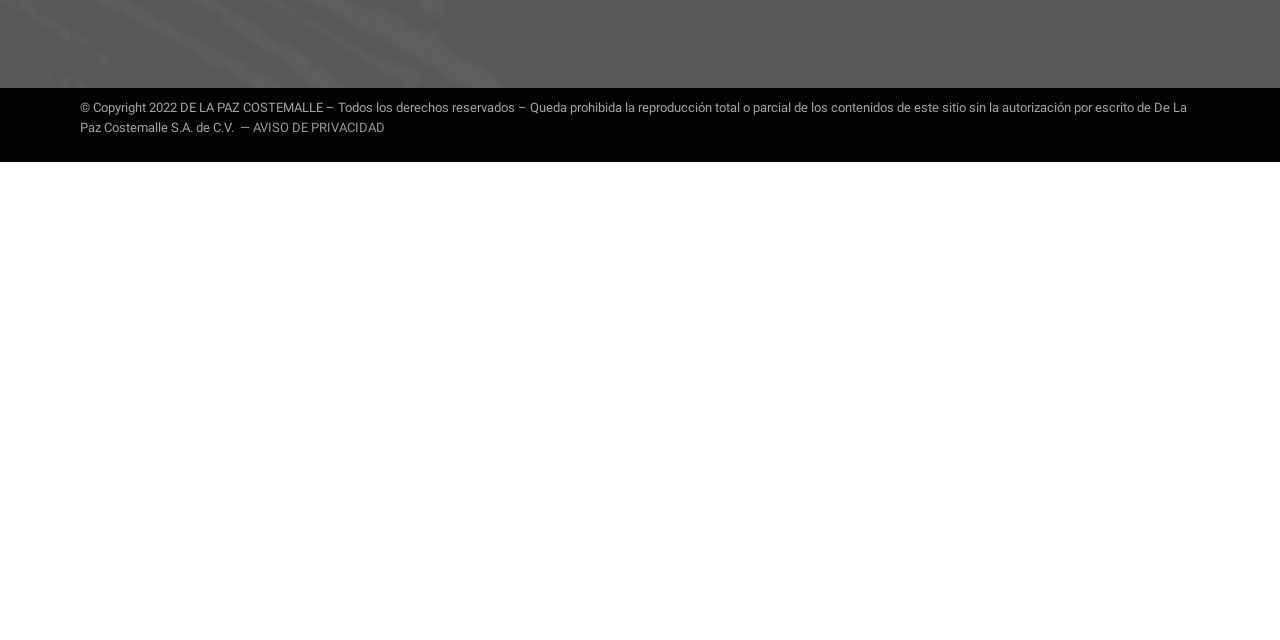Given the element description: "AVISO DE PRIVACIDAD", predict the bounding box coordinates of the UI element it refers to, using four float numbers between 0 and 1, i.e., [left, top, right, bottom].

[0.198, 0.187, 0.301, 0.21]